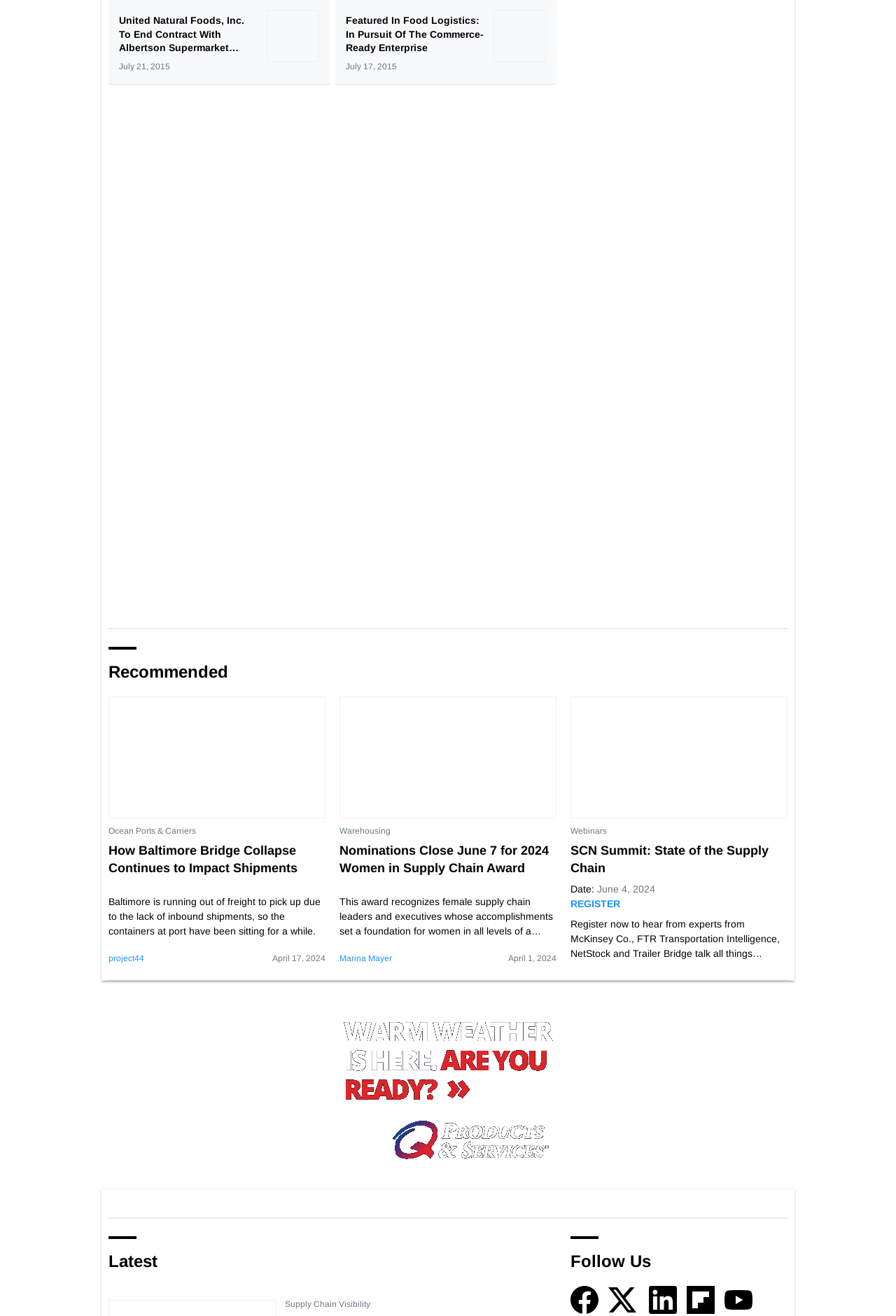Please locate the bounding box coordinates of the element that should be clicked to achieve the given instruction: "View the INSIGHT visualization module".

[0.551, 0.007, 0.609, 0.047]